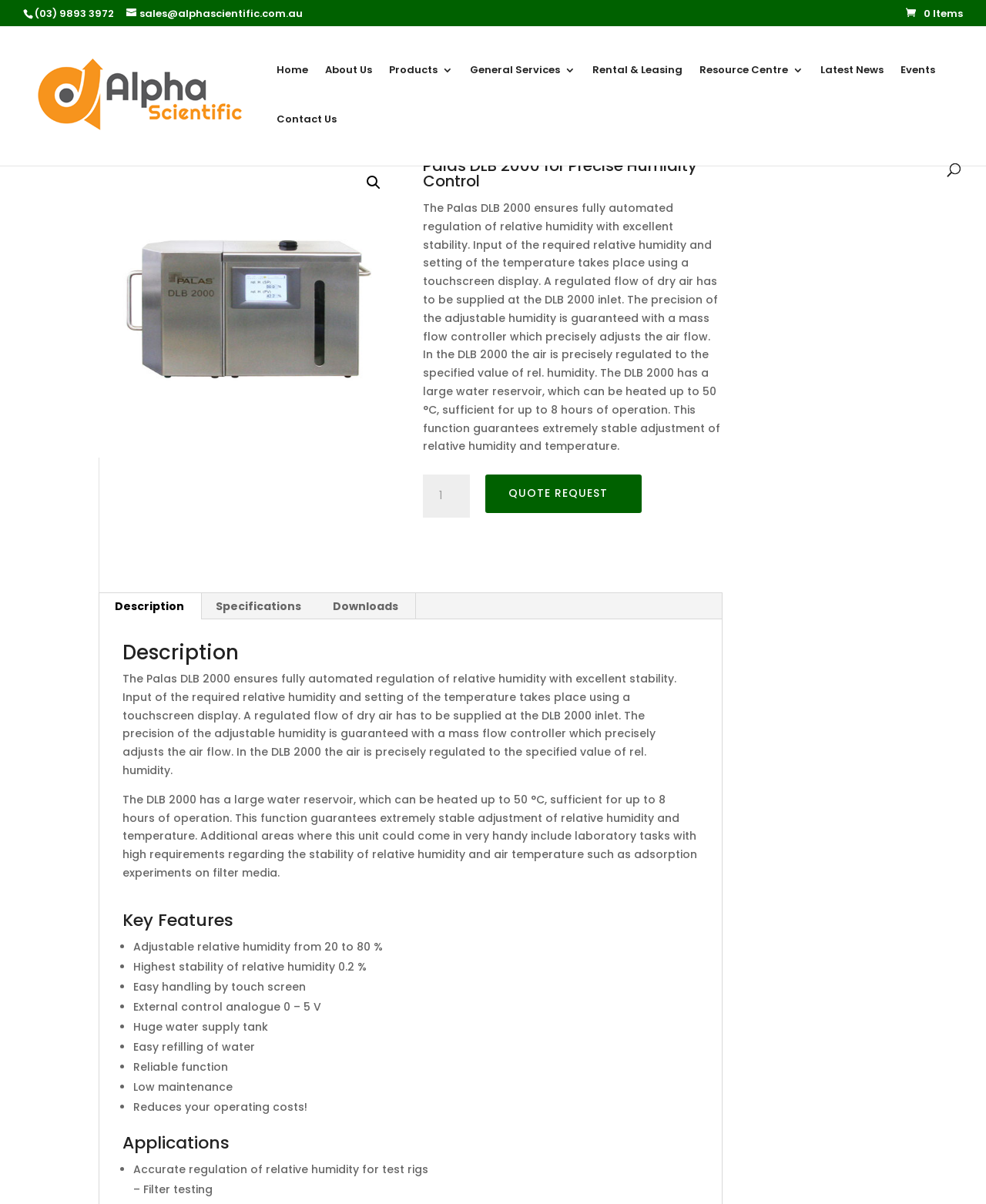Based on the element description, predict the bounding box coordinates (top-left x, top-left y, bottom-right x, bottom-right y) for the UI element in the screenshot: sales@alphascientific.com.au

[0.128, 0.005, 0.307, 0.017]